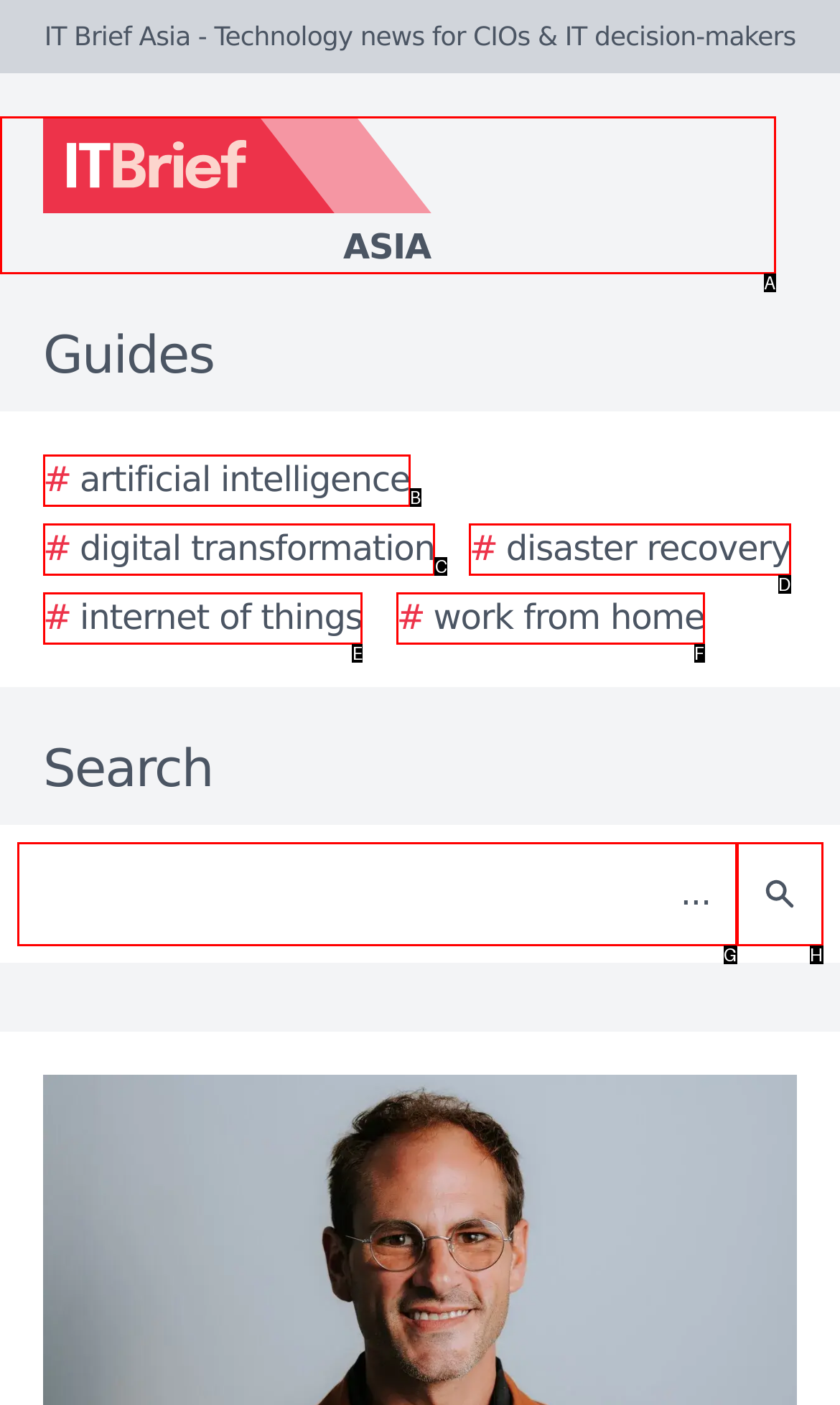Determine the HTML element that aligns with the description: # work from home
Answer by stating the letter of the appropriate option from the available choices.

F